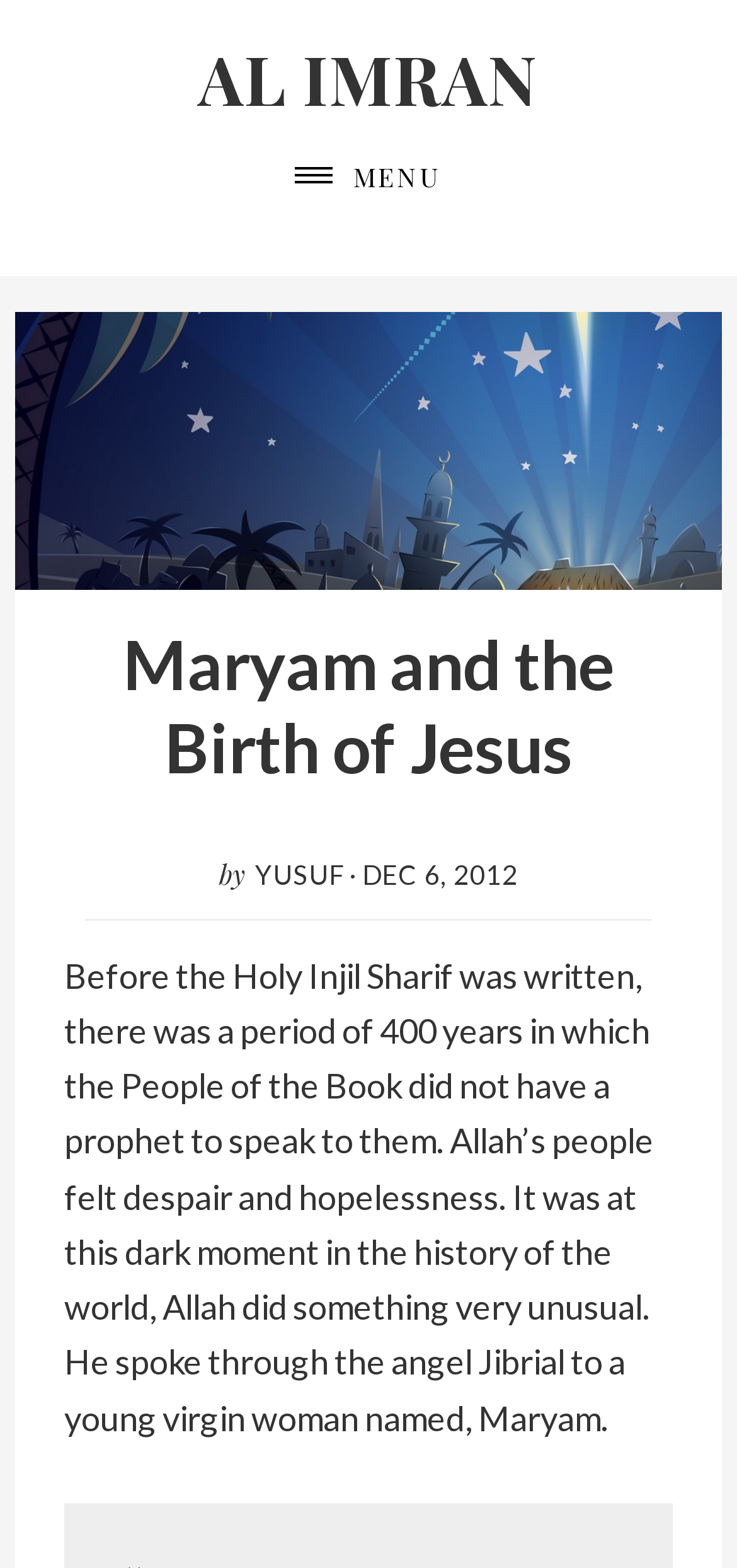Determine the bounding box coordinates of the UI element described below. Use the format (top-left x, top-left y, bottom-right x, bottom-right y) with floating point numbers between 0 and 1: Yusuf

[0.346, 0.547, 0.465, 0.568]